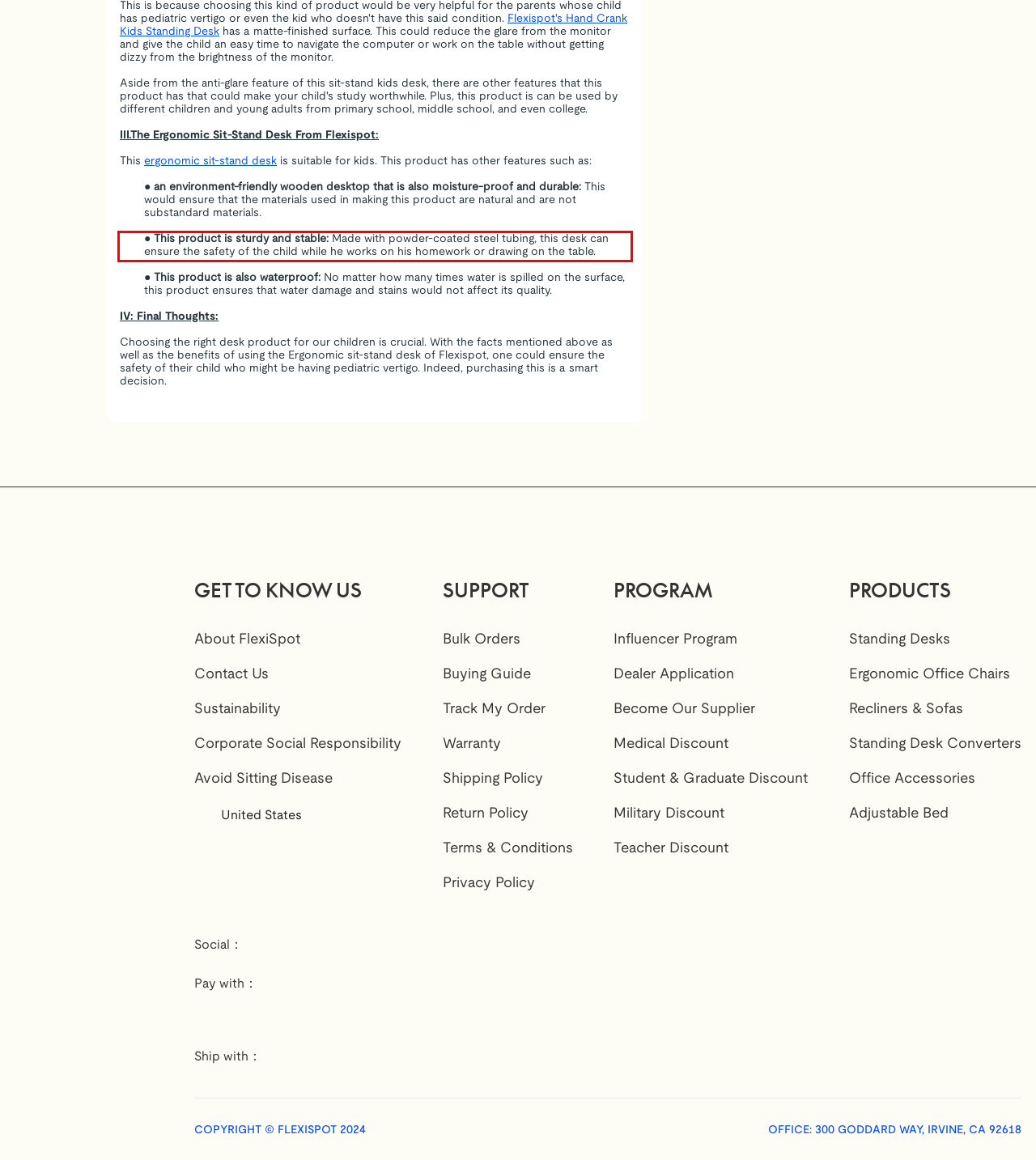The screenshot you have been given contains a UI element surrounded by a red rectangle. Use OCR to read and extract the text inside this red rectangle.

● This product is sturdy and stable: Made with powder-coated steel tubing, this desk can ensure the safety of the child while he works on his homework or drawing on the table.